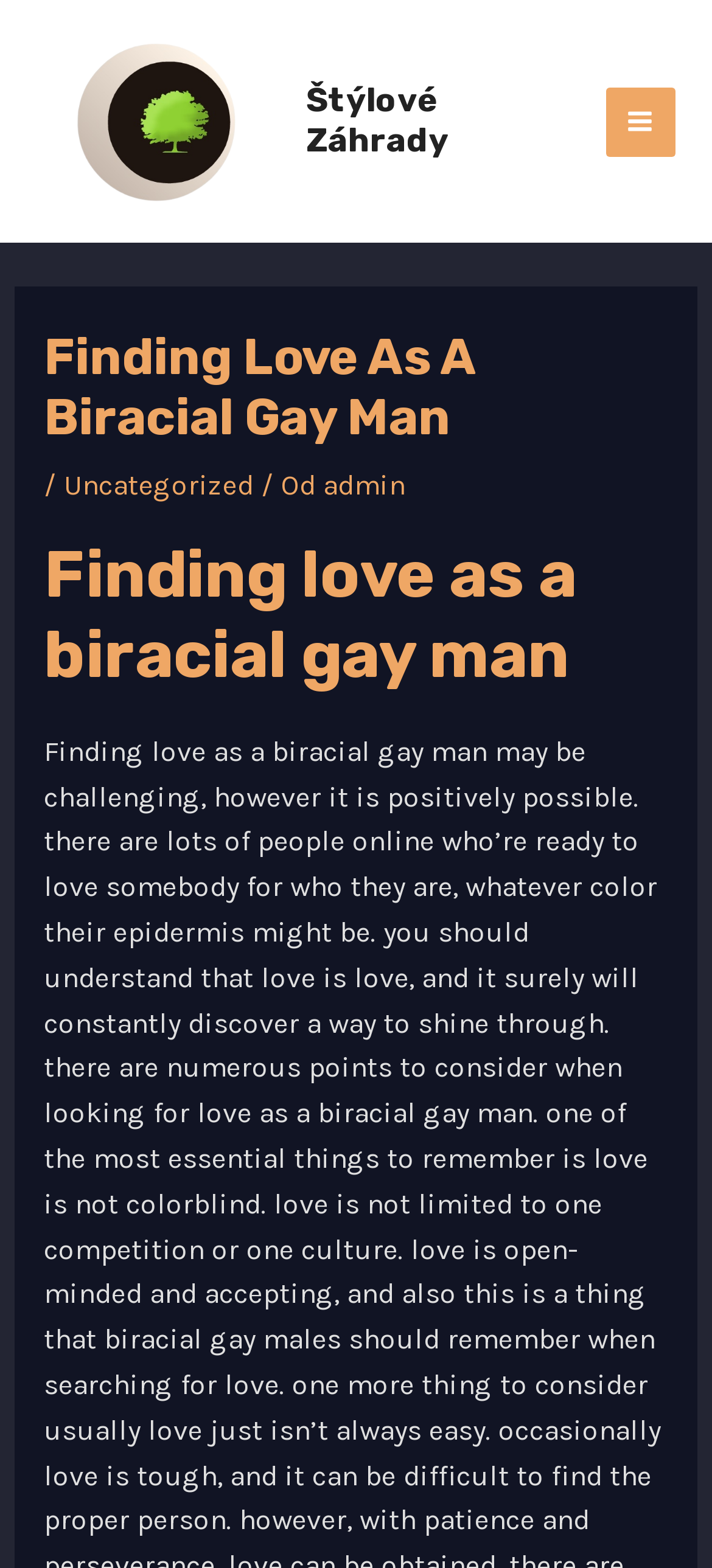How many links are in the main menu?
Kindly offer a comprehensive and detailed response to the question.

I counted the number of link elements that are siblings of the 'MAIN MENU' button. There are three links: 'záhradný architekt', 'Štýlové Záhrady', and 'Uncategorized'.